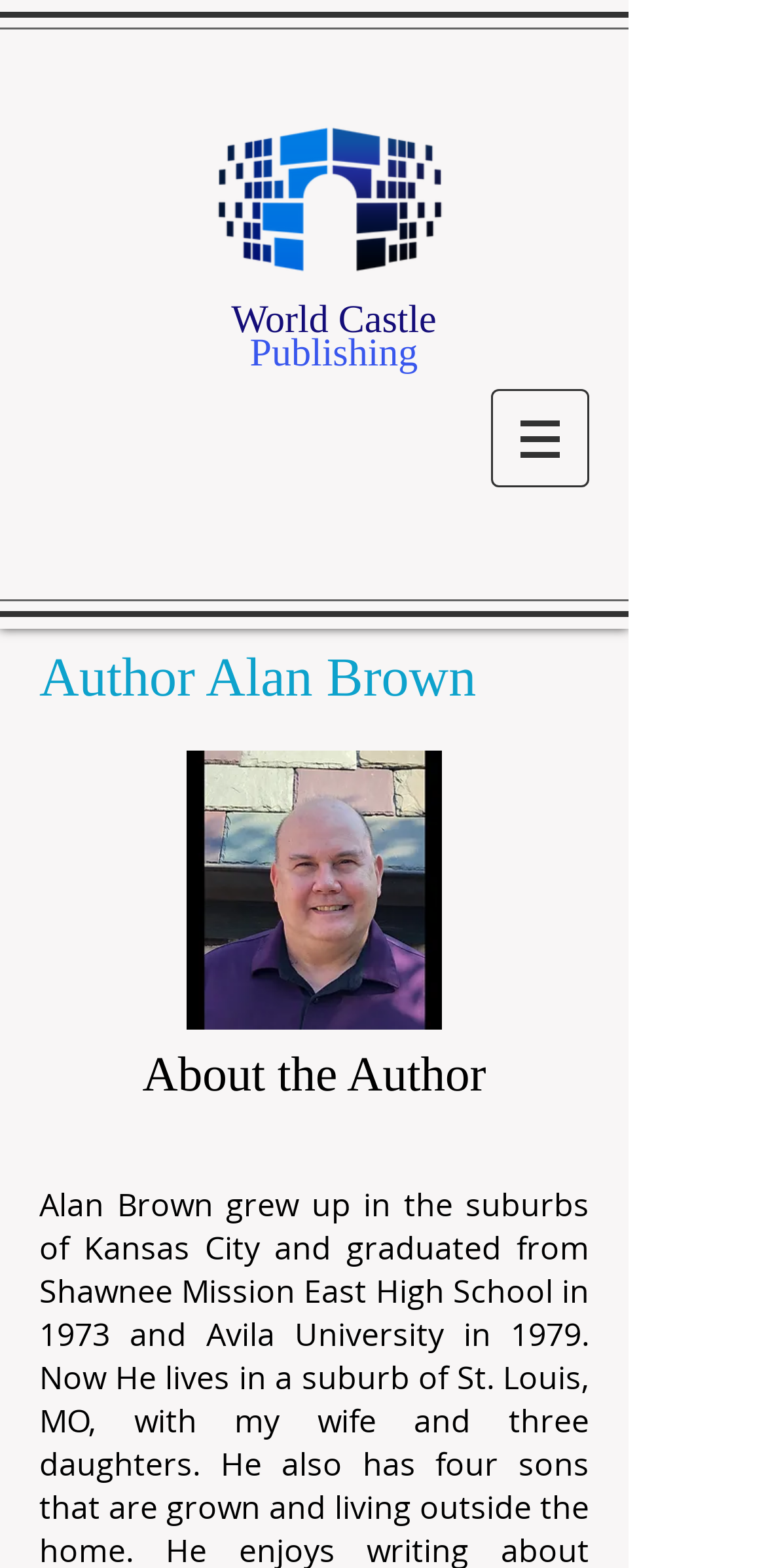What is the name of the author?
Answer the question in a detailed and comprehensive manner.

The name of the author is Alan Brown, which is mentioned in the heading 'Author Alan Brown' located at the top of the webpage, as indicated by the bounding box coordinates [0.051, 0.414, 0.769, 0.454].